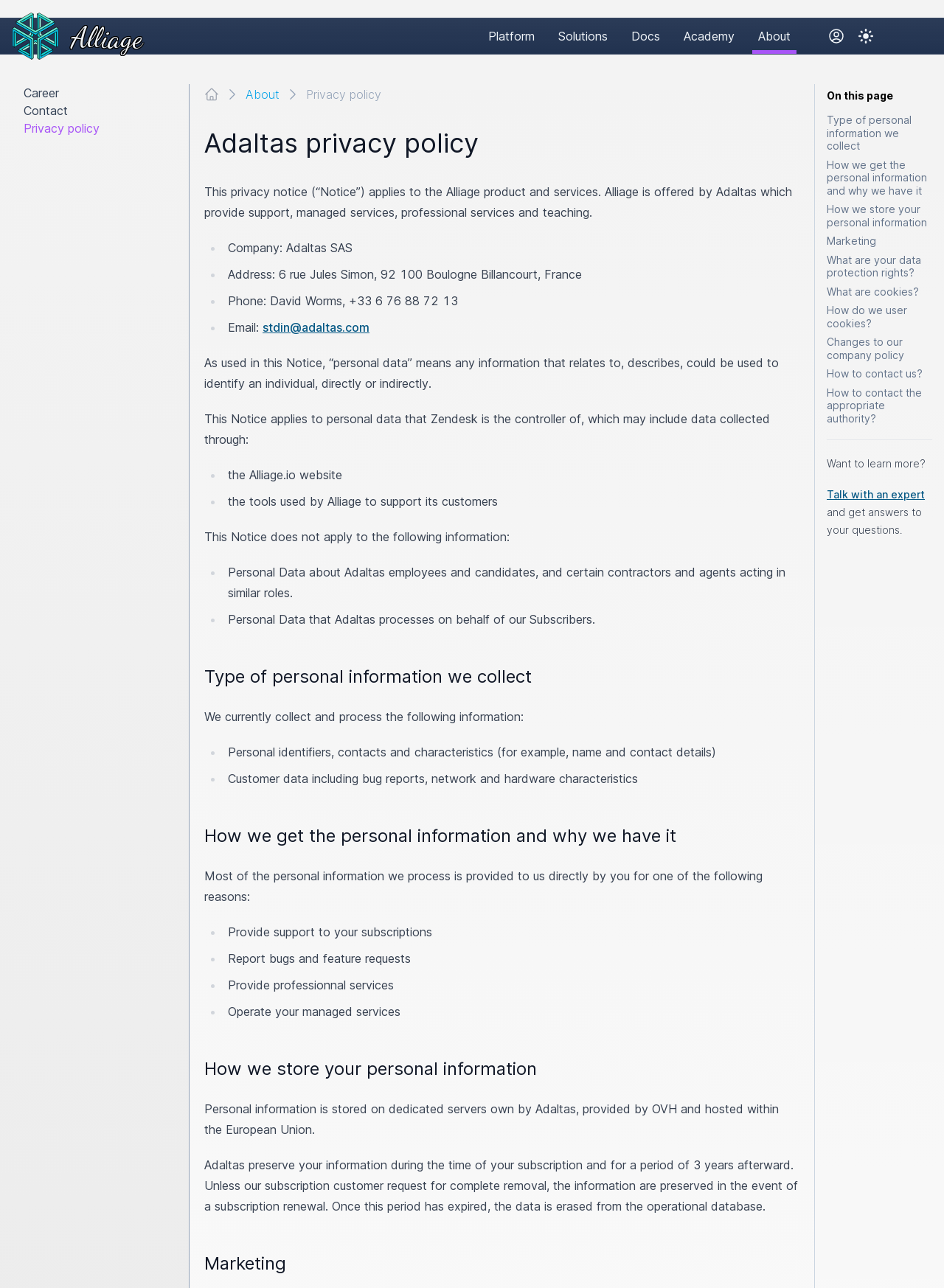Identify the bounding box coordinates for the UI element that matches this description: "How to contact us?".

[0.876, 0.285, 0.977, 0.295]